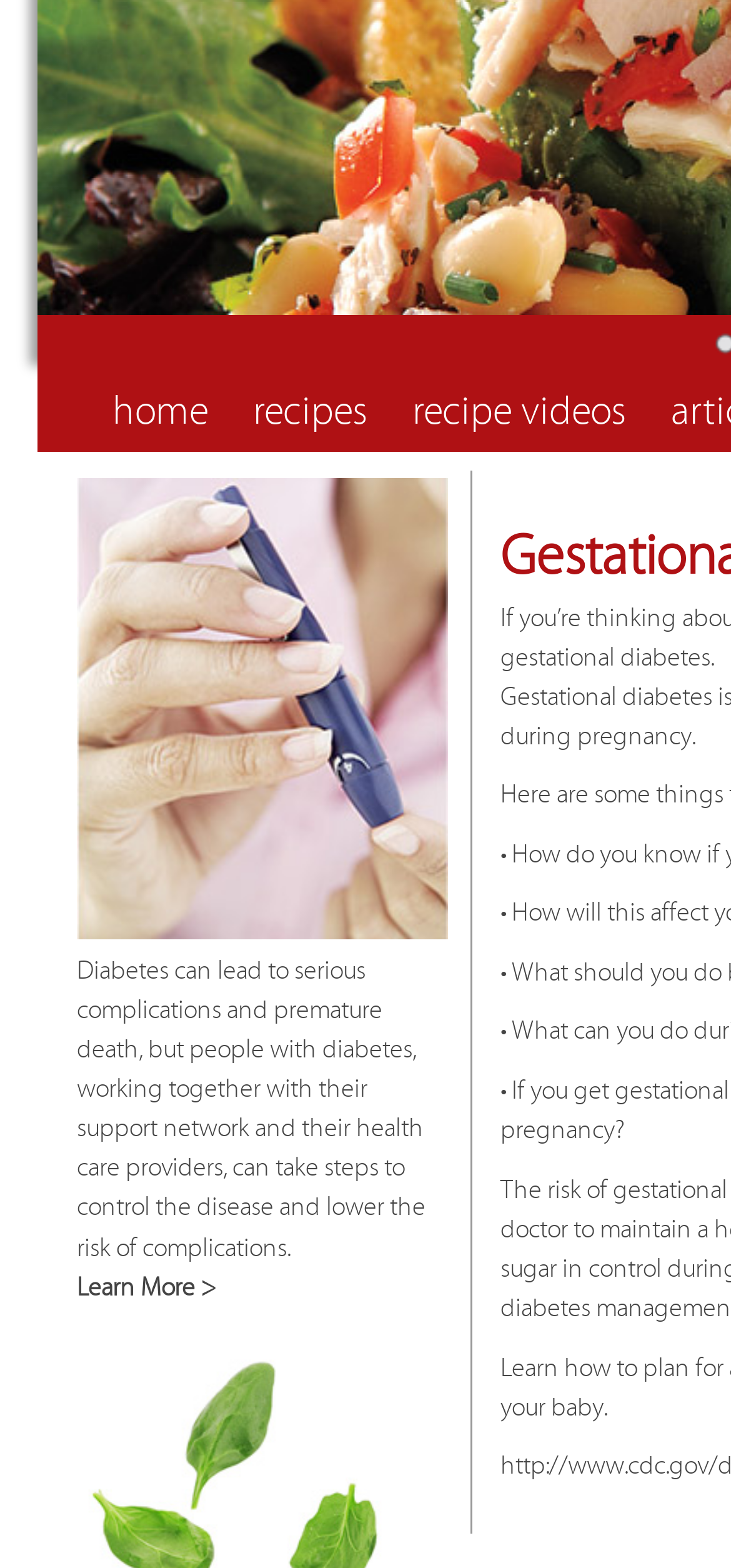Given the description "Skip to secondary content", provide the bounding box coordinates of the corresponding UI element.

[0.128, 0.238, 0.723, 0.288]